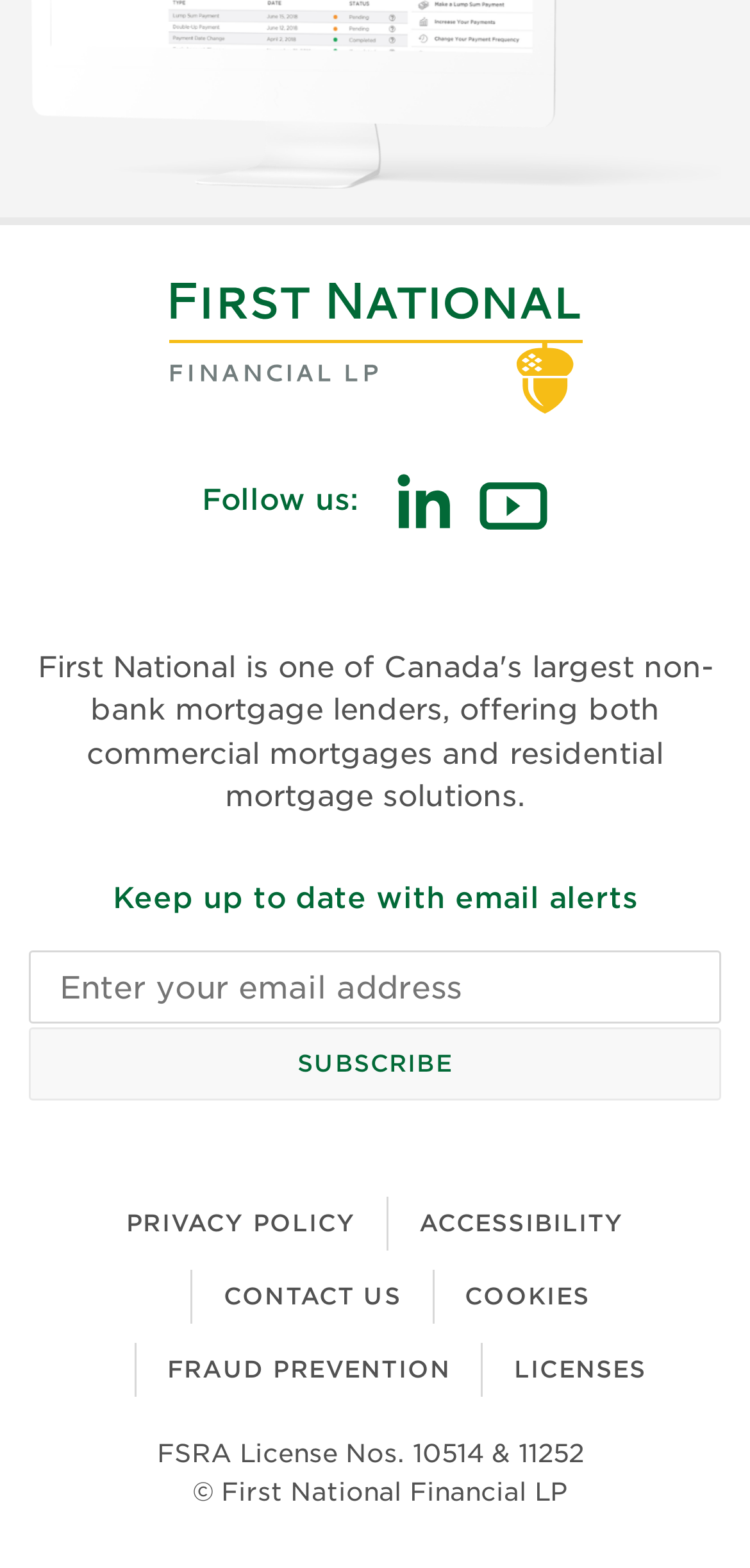Identify the bounding box coordinates of the region that should be clicked to execute the following instruction: "Follow us on LinkedIn".

[0.528, 0.302, 0.6, 0.337]